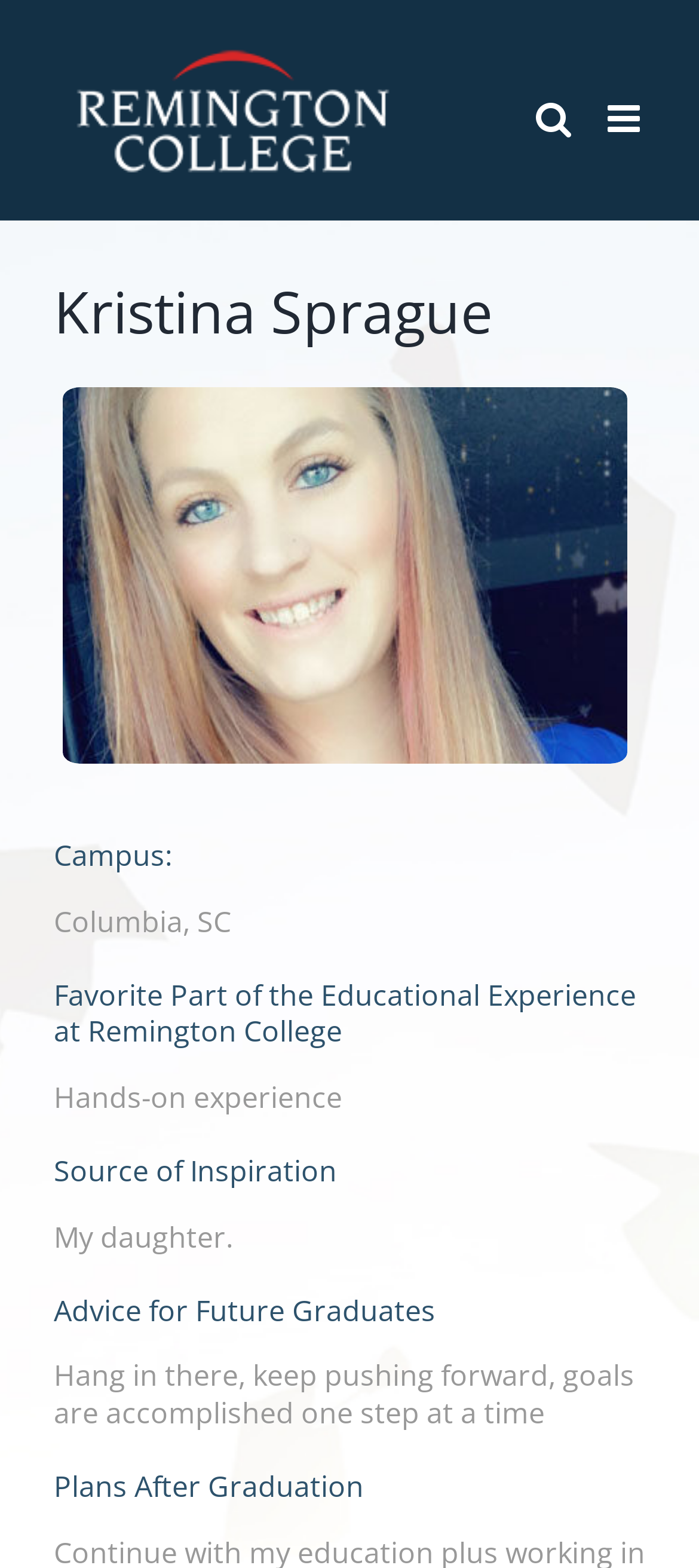Use one word or a short phrase to answer the question provided: 
What is the favorite part of the educational experience?

Hands-on experience